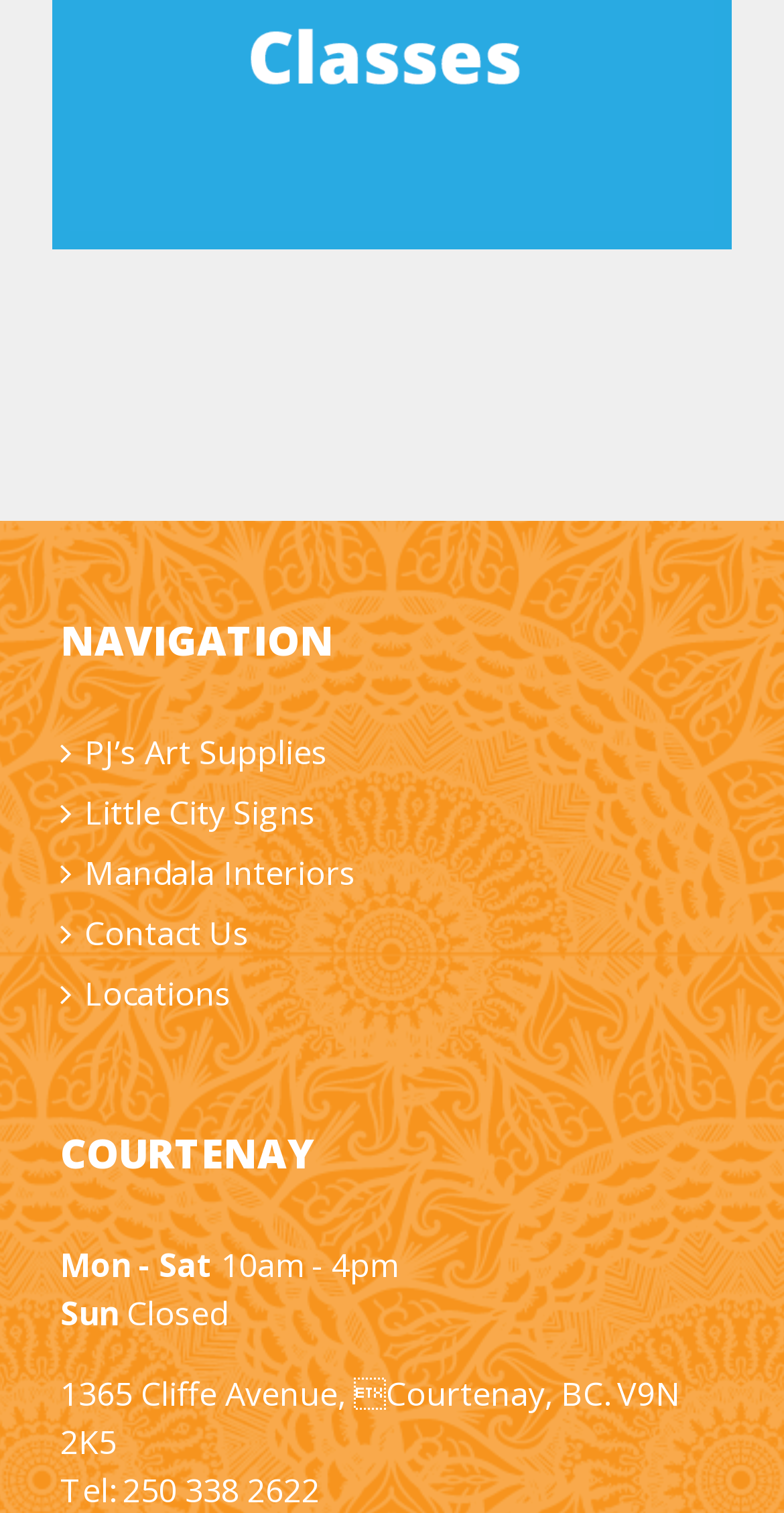What is the phone number of the store?
Please give a detailed and elaborate answer to the question.

The phone number can be found at the bottom of the 'COURTENAY' section, listed as 'Tel: 250 338 2622'.